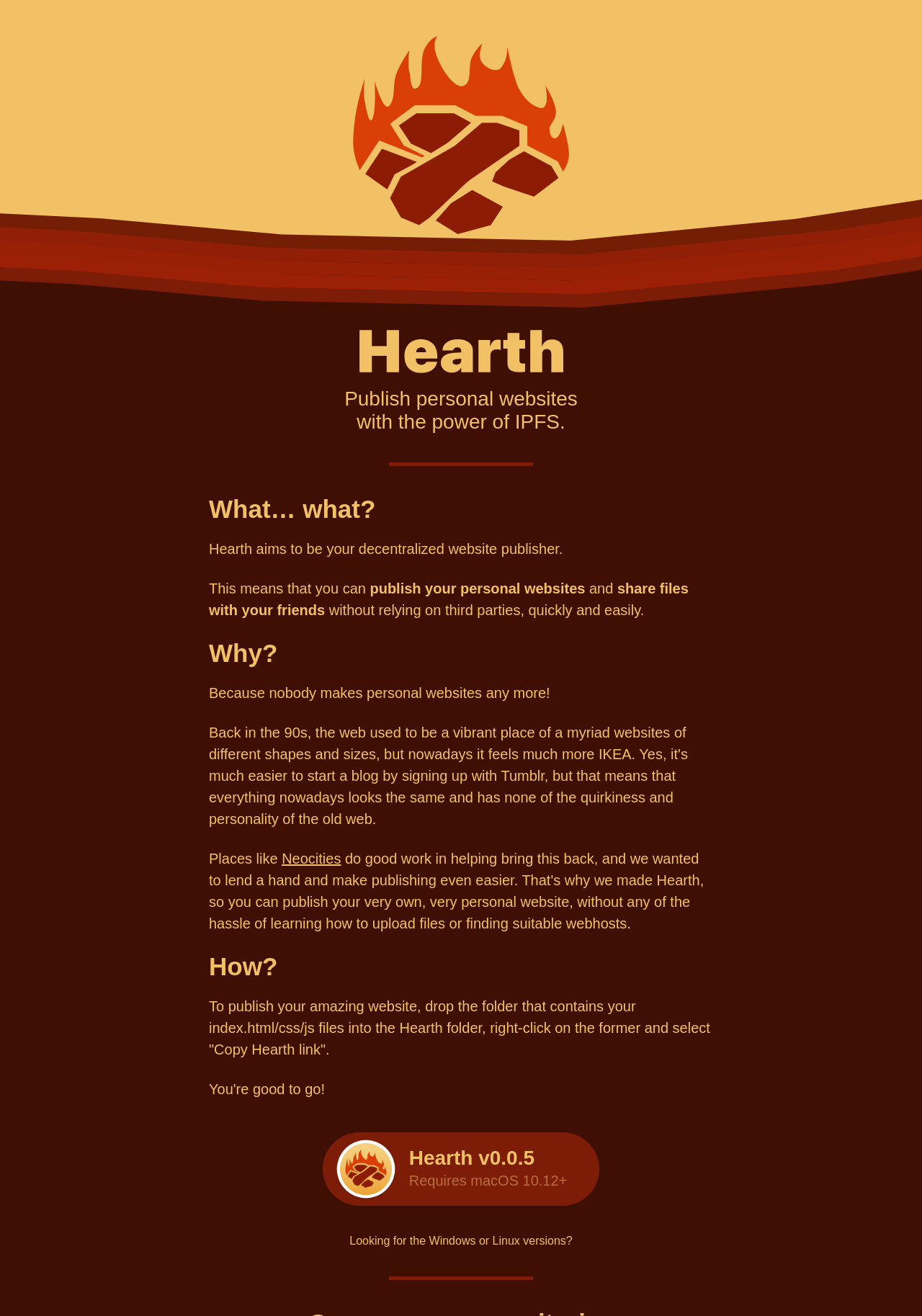What is the current version of Hearth?
Could you give a comprehensive explanation in response to this question?

The webpage mentions that the current version of Hearth is v0.0.5, which requires macOS 10.12+, and also provides links to Windows and Linux versions.